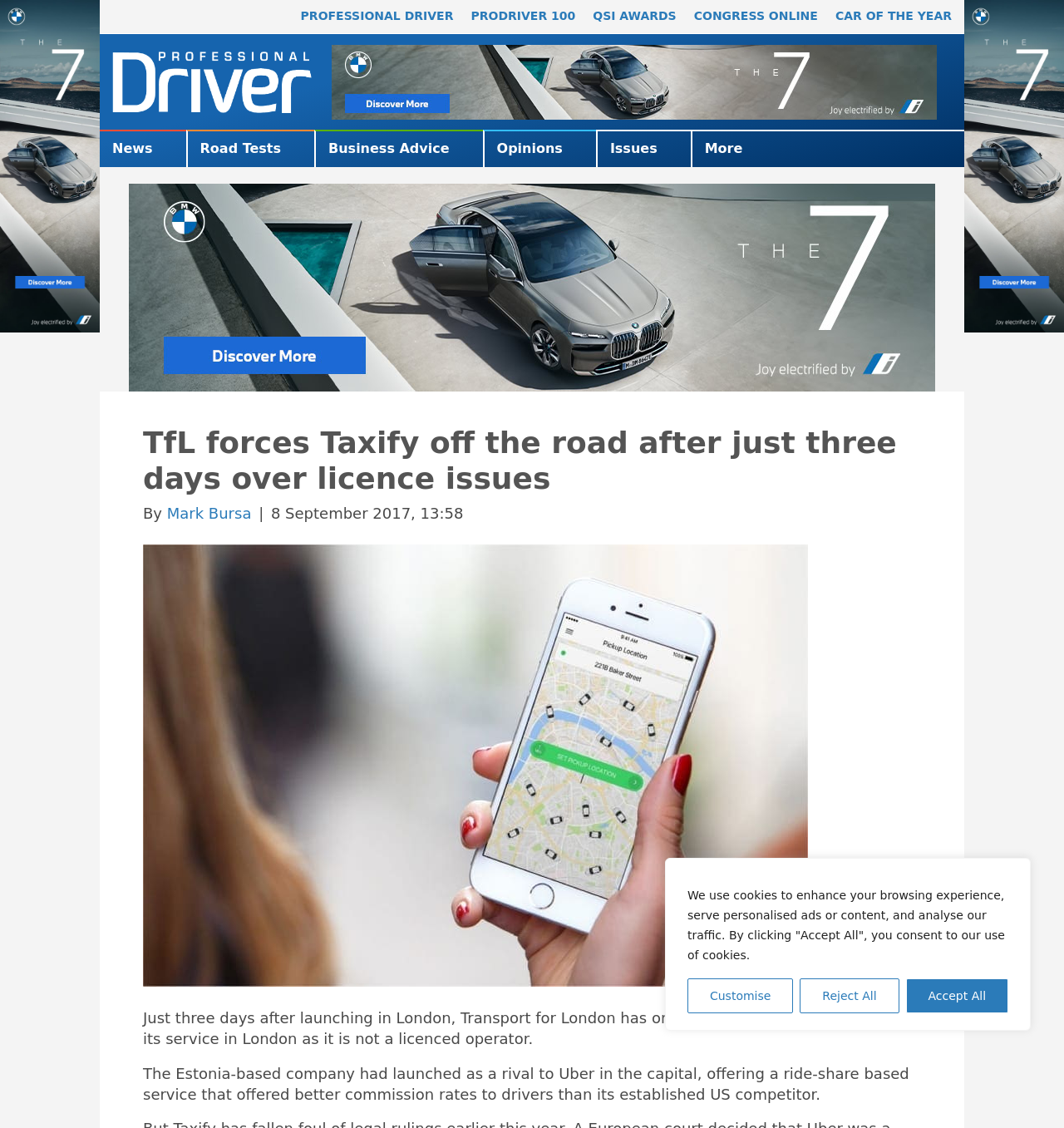Please determine the bounding box coordinates of the element's region to click in order to carry out the following instruction: "Click the 'Business Advice' link". The coordinates should be four float numbers between 0 and 1, i.e., [left, top, right, bottom].

[0.297, 0.117, 0.454, 0.148]